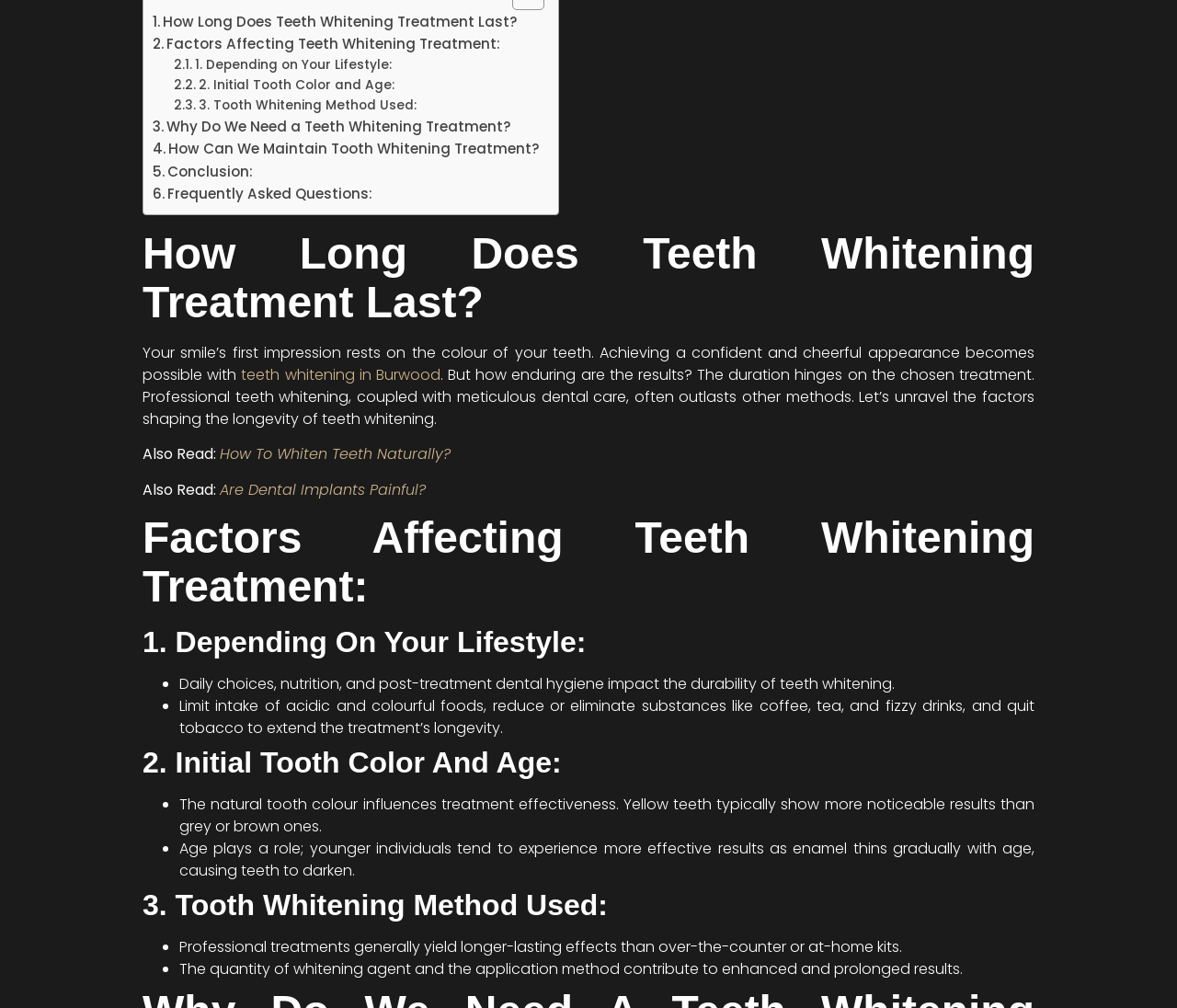Please determine the bounding box coordinates of the section I need to click to accomplish this instruction: "Learn about 'Why Do We Need a Teeth Whitening Treatment?'".

[0.13, 0.115, 0.434, 0.137]